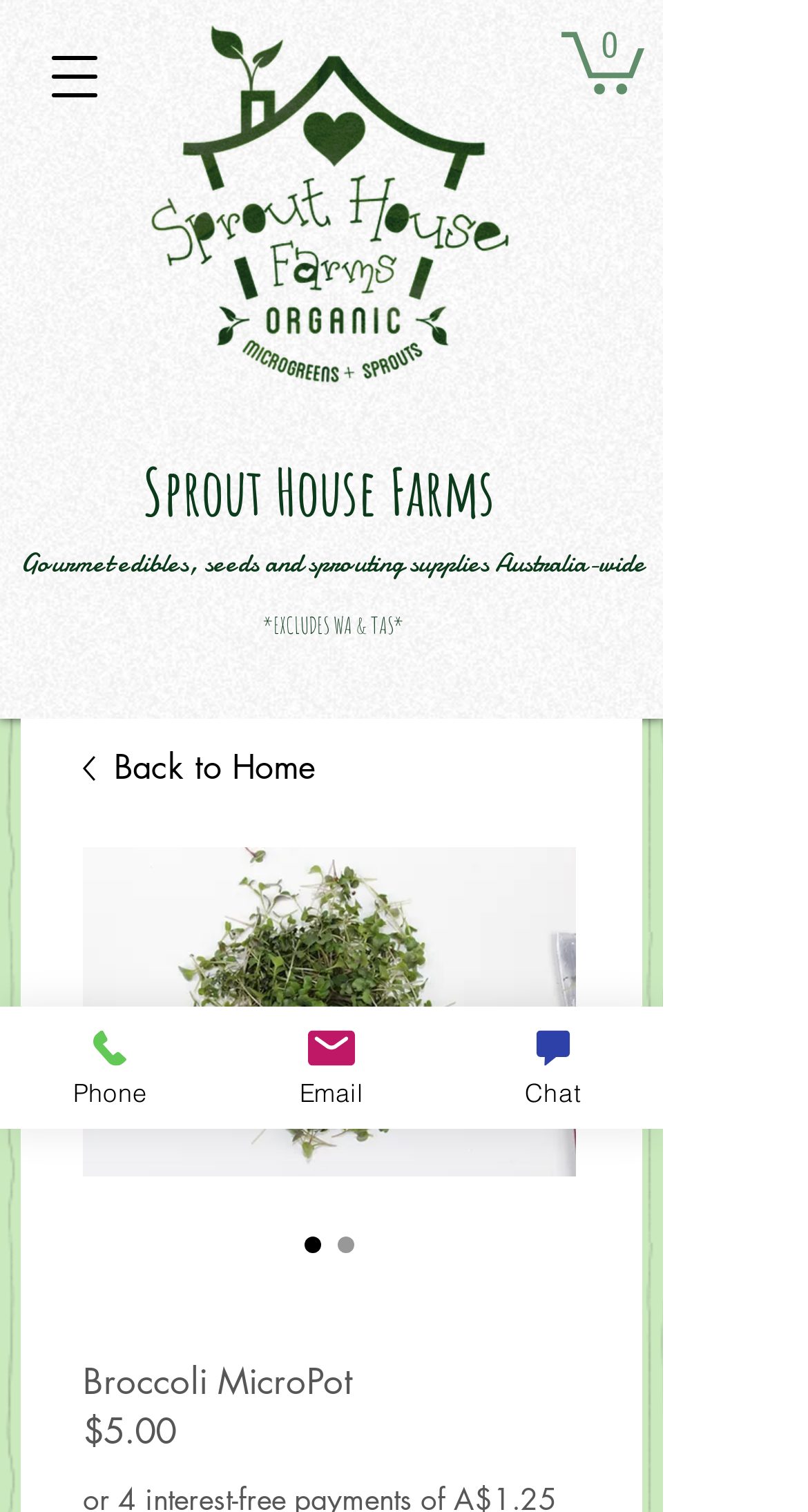How many items are in the cart?
With the help of the image, please provide a detailed response to the question.

The number of items in the cart can be found in the link element that says 'Cart with 0 items', which is located at the top right corner of the webpage.